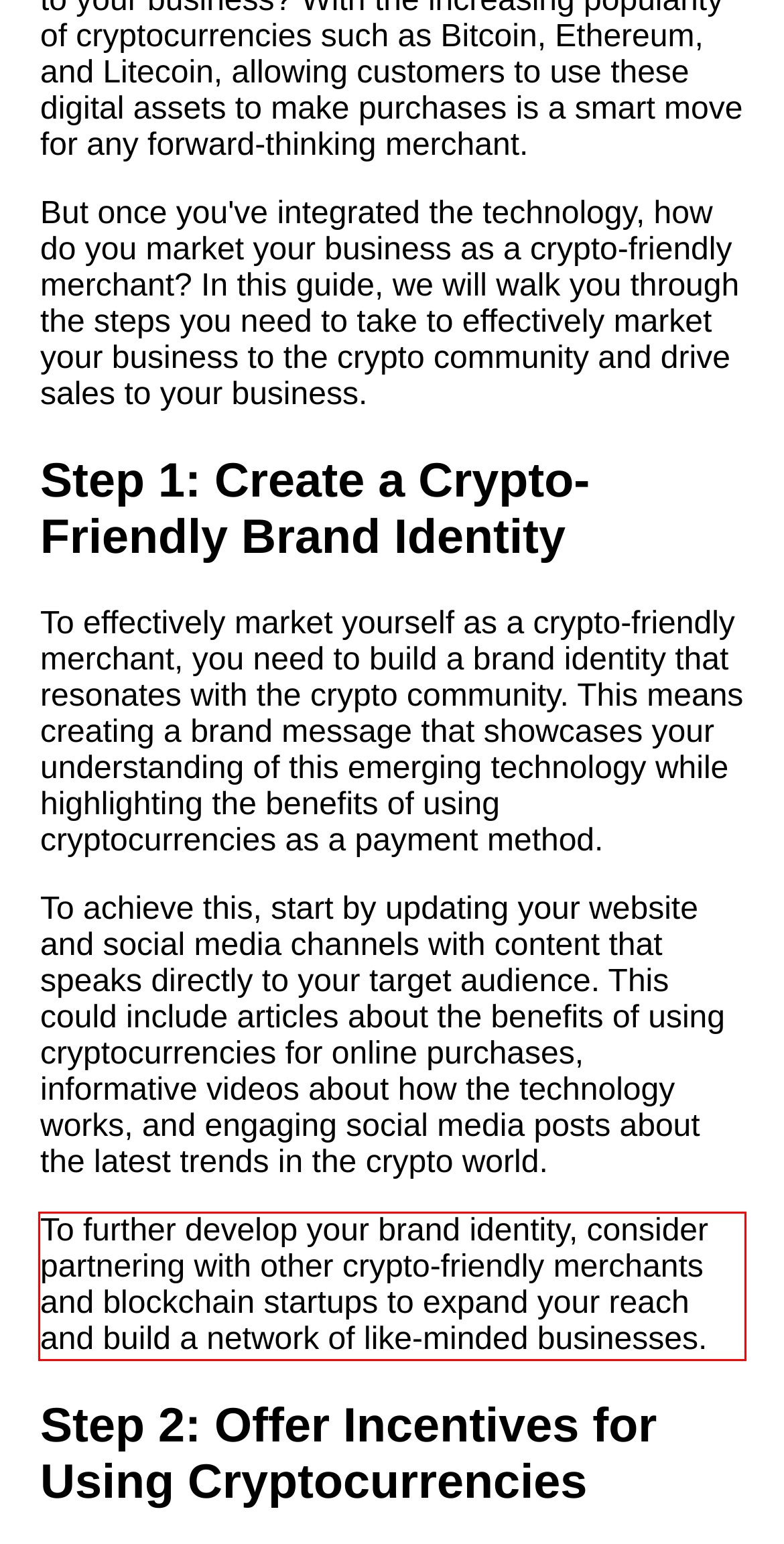Given a webpage screenshot, identify the text inside the red bounding box using OCR and extract it.

To further develop your brand identity, consider partnering with other crypto-friendly merchants and blockchain startups to expand your reach and build a network of like-minded businesses.